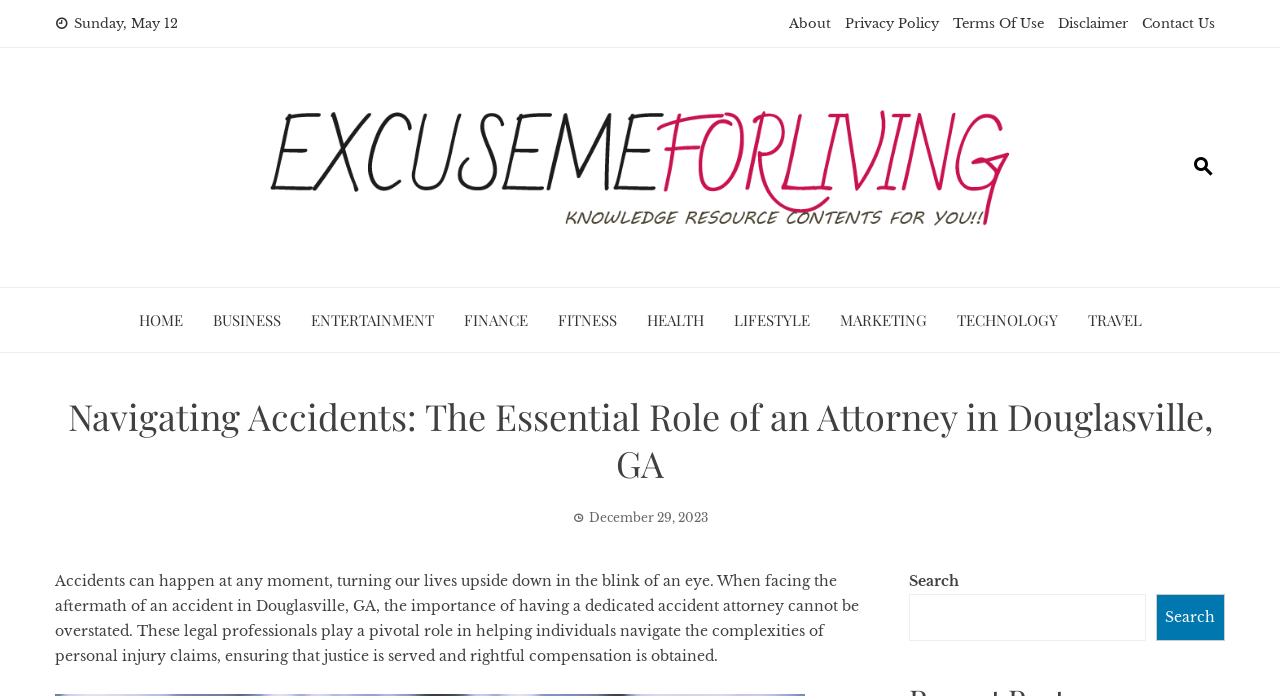Locate the bounding box of the UI element defined by this description: "Contact Us". The coordinates should be given as four float numbers between 0 and 1, formatted as [left, top, right, bottom].

[0.892, 0.022, 0.949, 0.046]